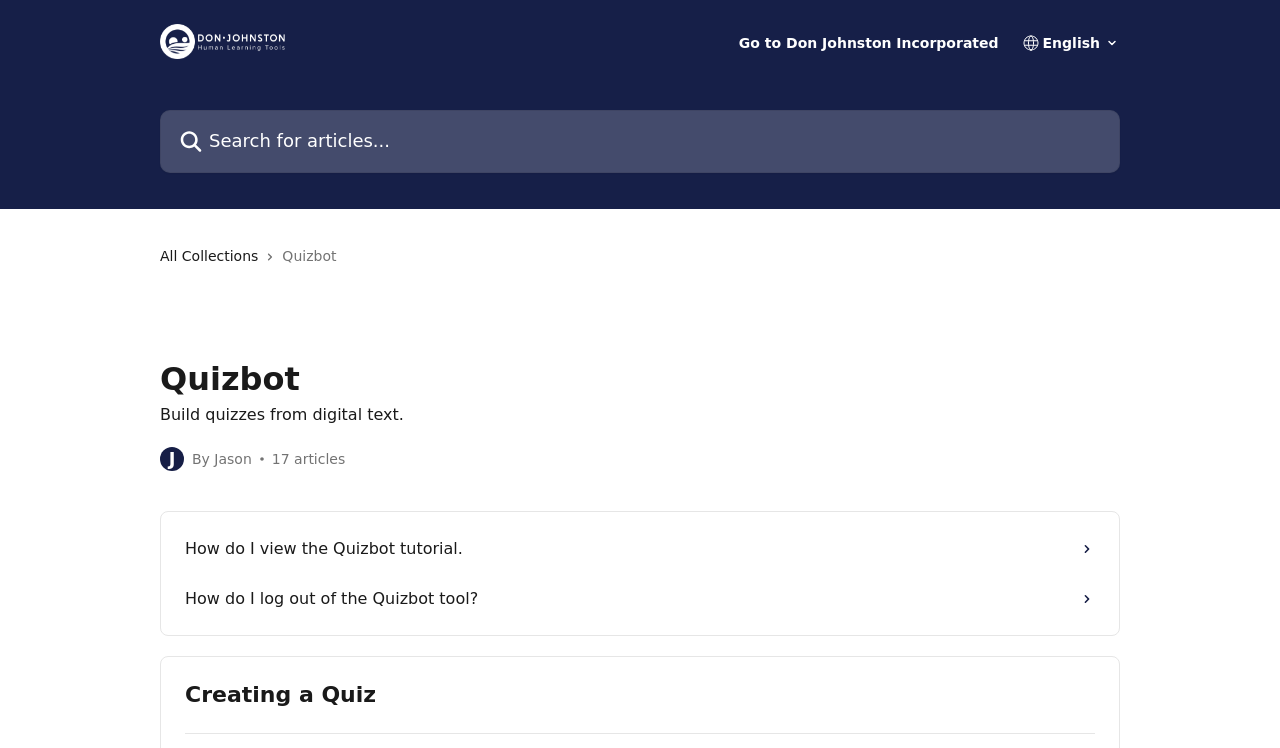What is the author's name?
Could you answer the question with a detailed and thorough explanation?

The author's name is Jason, which can be found in the static text element 'By Jason' with bounding box coordinates [0.15, 0.603, 0.197, 0.624].